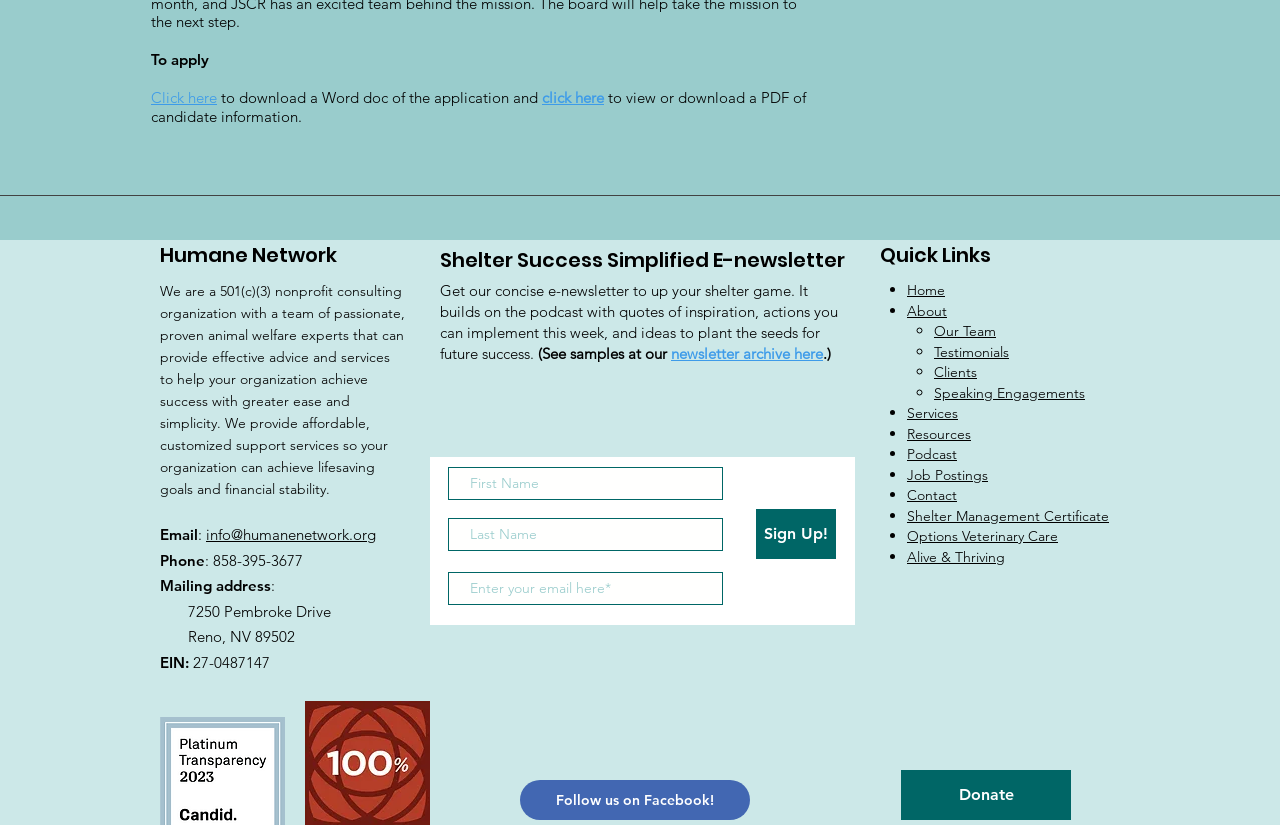Locate the bounding box of the UI element defined by this description: "aria-label="Last Name" name="last-name" placeholder="Last Name"". The coordinates should be given as four float numbers between 0 and 1, formatted as [left, top, right, bottom].

[0.35, 0.628, 0.565, 0.668]